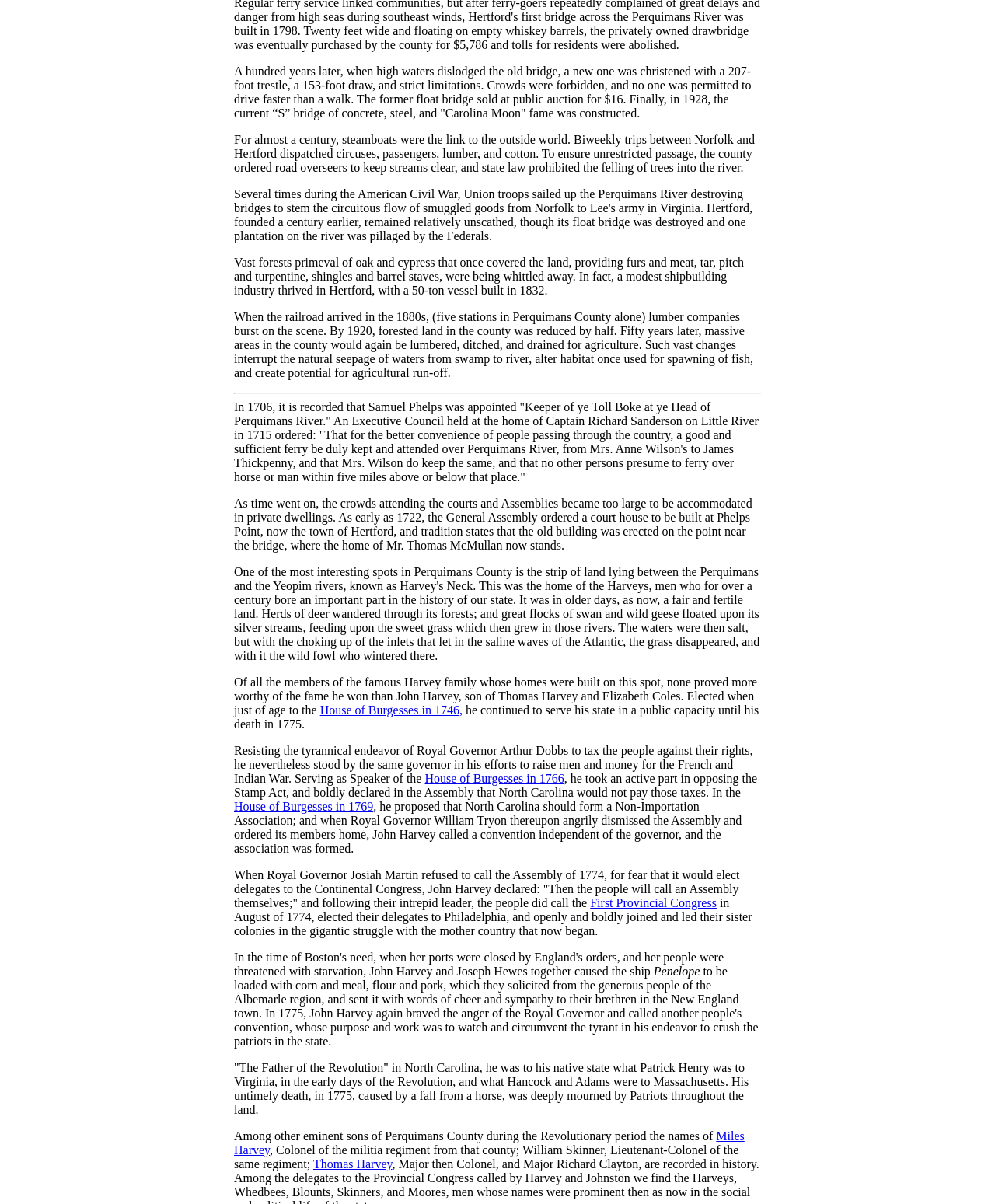What was the name of the vessel built in 1832?
Please provide a single word or phrase answer based on the image.

Not specified